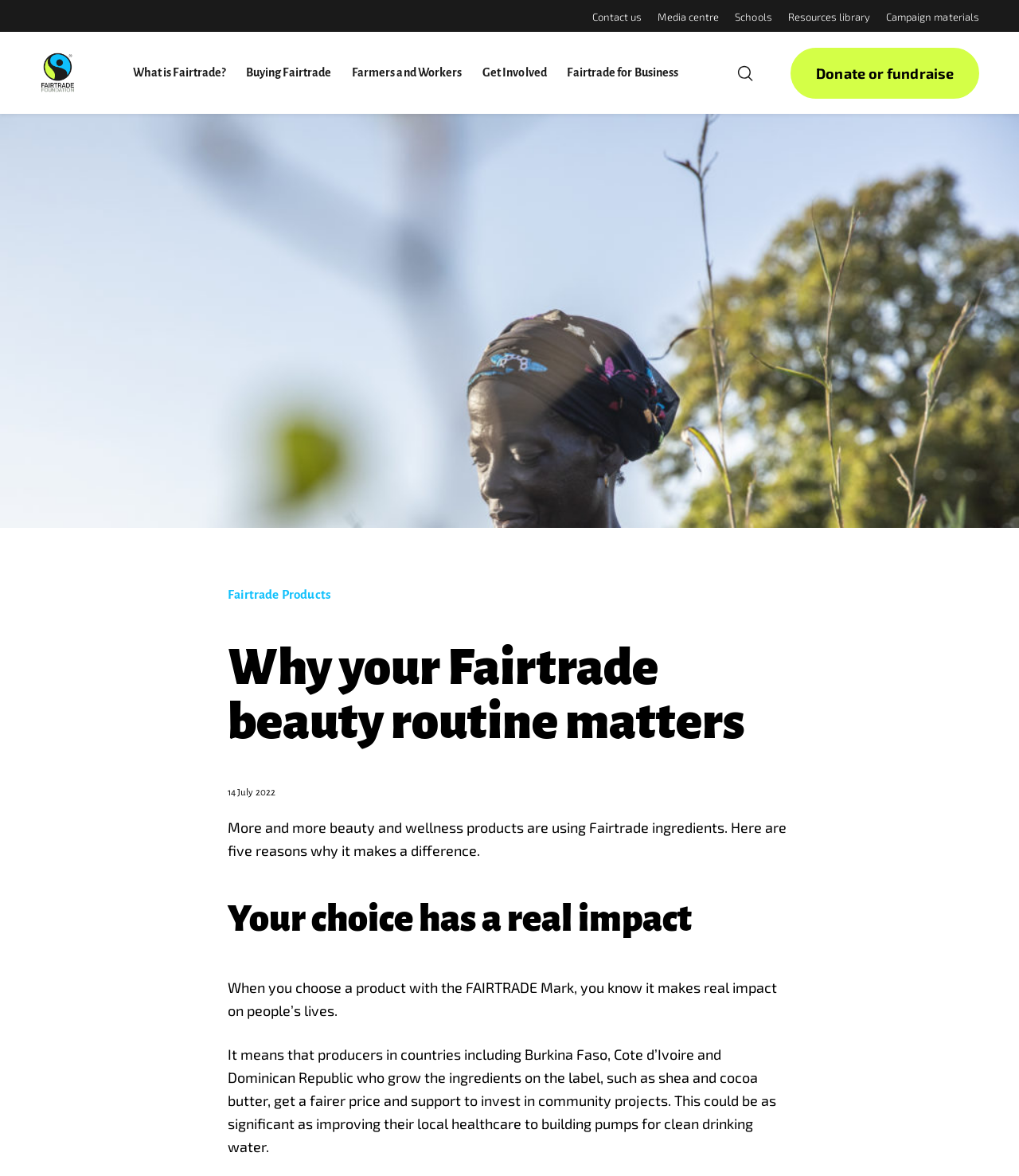Find the bounding box coordinates of the element's region that should be clicked in order to follow the given instruction: "Toggle search bar". The coordinates should consist of four float numbers between 0 and 1, i.e., [left, top, right, bottom].

[0.722, 0.054, 0.741, 0.07]